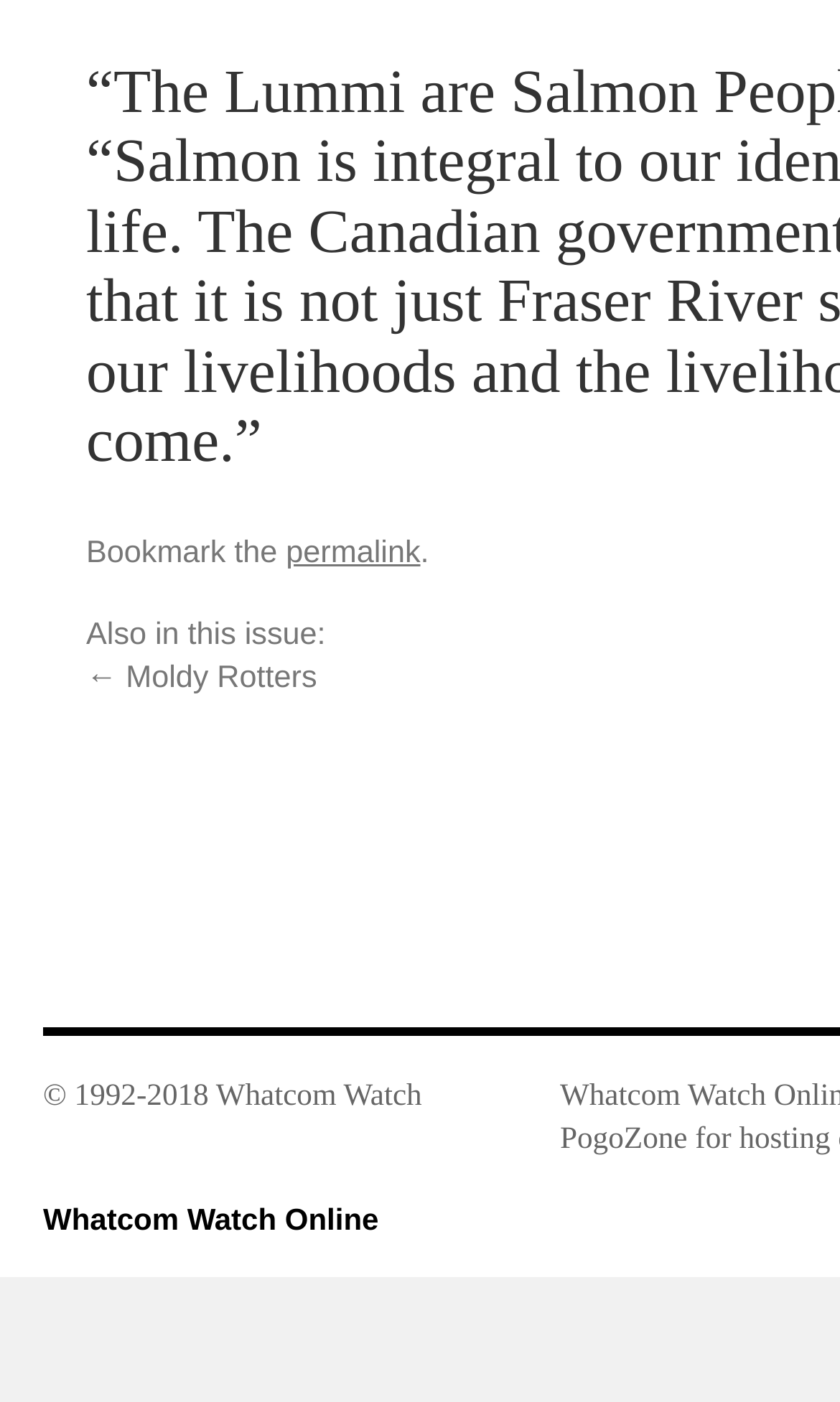What symbol is used to indicate a previous issue?
Please respond to the question thoroughly and include all relevant details.

I found an arrow symbol '←' in the middle of the webpage, which is commonly used to indicate a previous issue or a 'back' action.